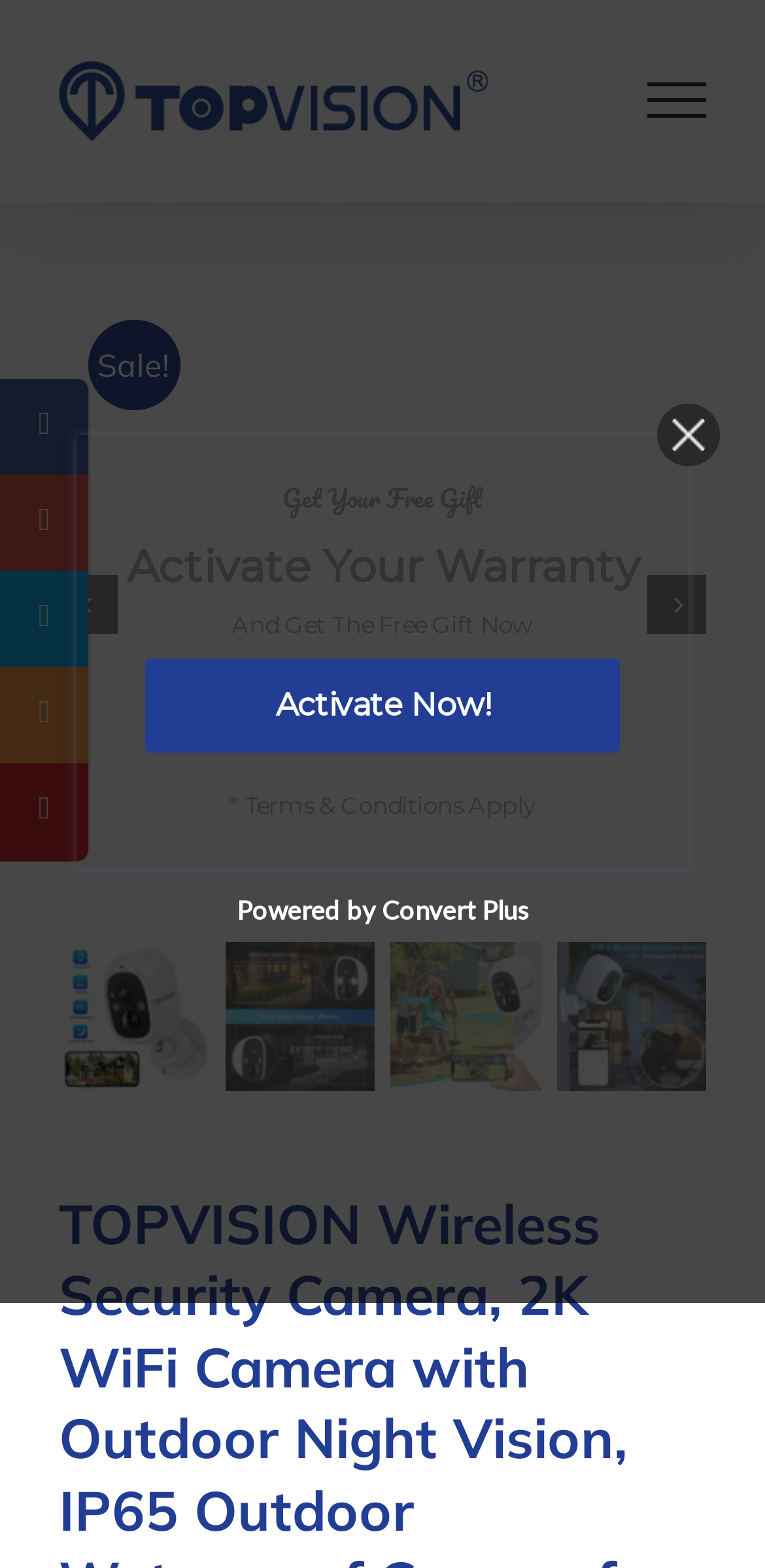Provide a single word or phrase to answer the given question: 
What is the special offer on the webpage?

Sale!